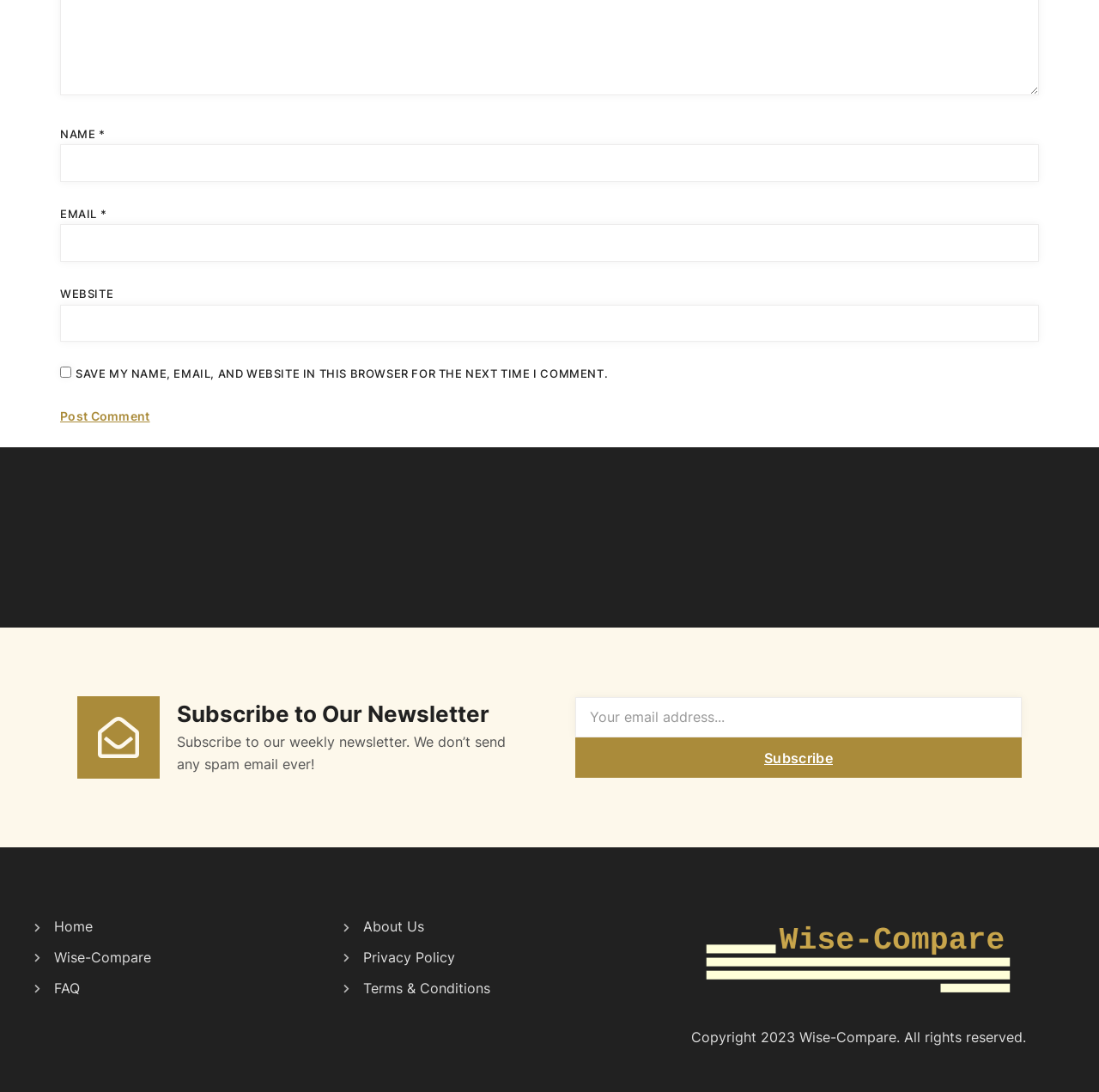Please locate the bounding box coordinates of the element's region that needs to be clicked to follow the instruction: "Input your email". The bounding box coordinates should be provided as four float numbers between 0 and 1, i.e., [left, top, right, bottom].

[0.055, 0.206, 0.945, 0.24]